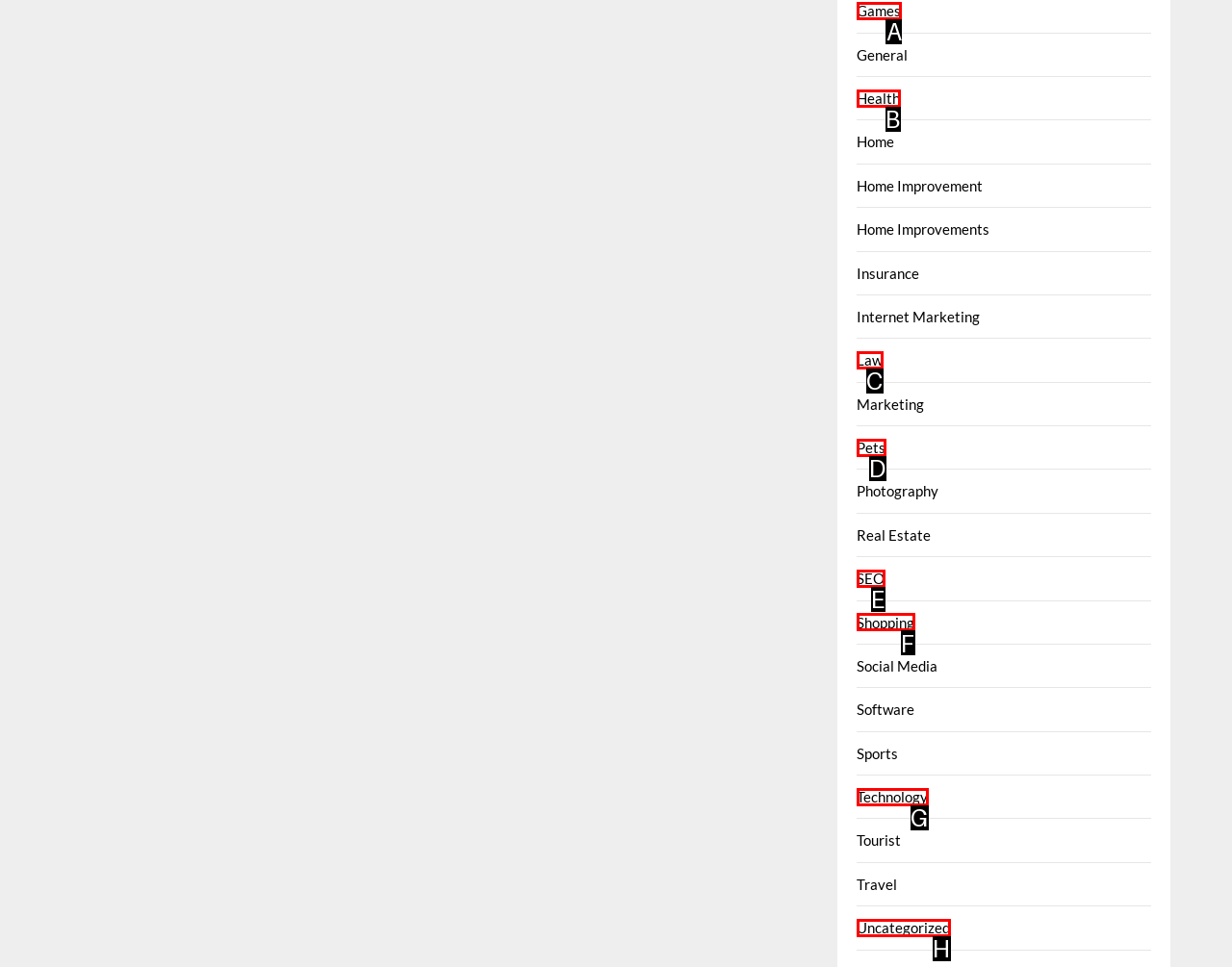Choose the letter of the option you need to click to Click on Games. Answer with the letter only.

A